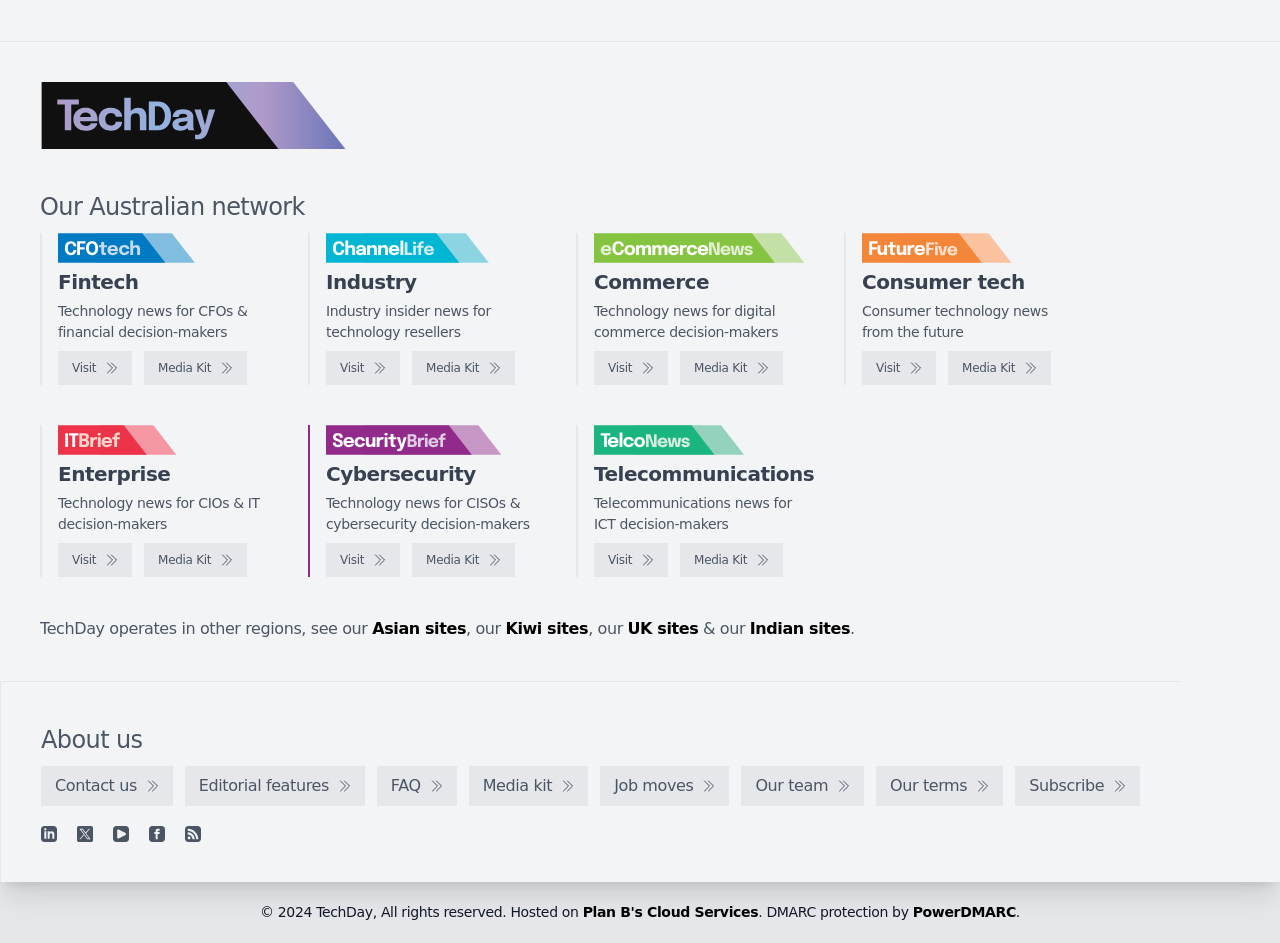Determine the bounding box coordinates of the UI element that matches the following description: "parent_node: Fintech". The coordinates should be four float numbers between 0 and 1 in the format [left, top, right, bottom].

[0.045, 0.247, 0.209, 0.279]